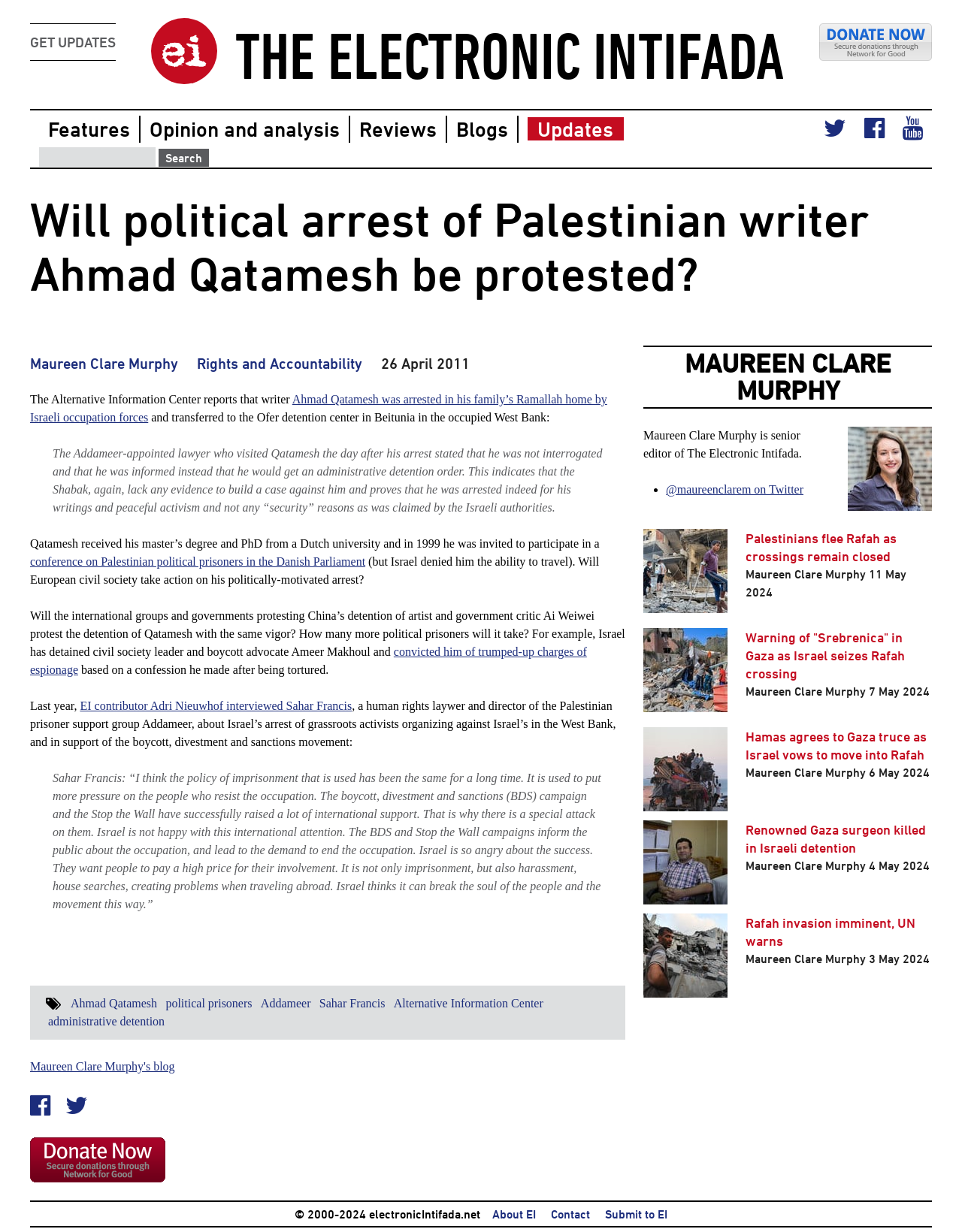Give a one-word or phrase response to the following question: What is the topic of the blockquote section?

Israel's arrest of grassroots activists